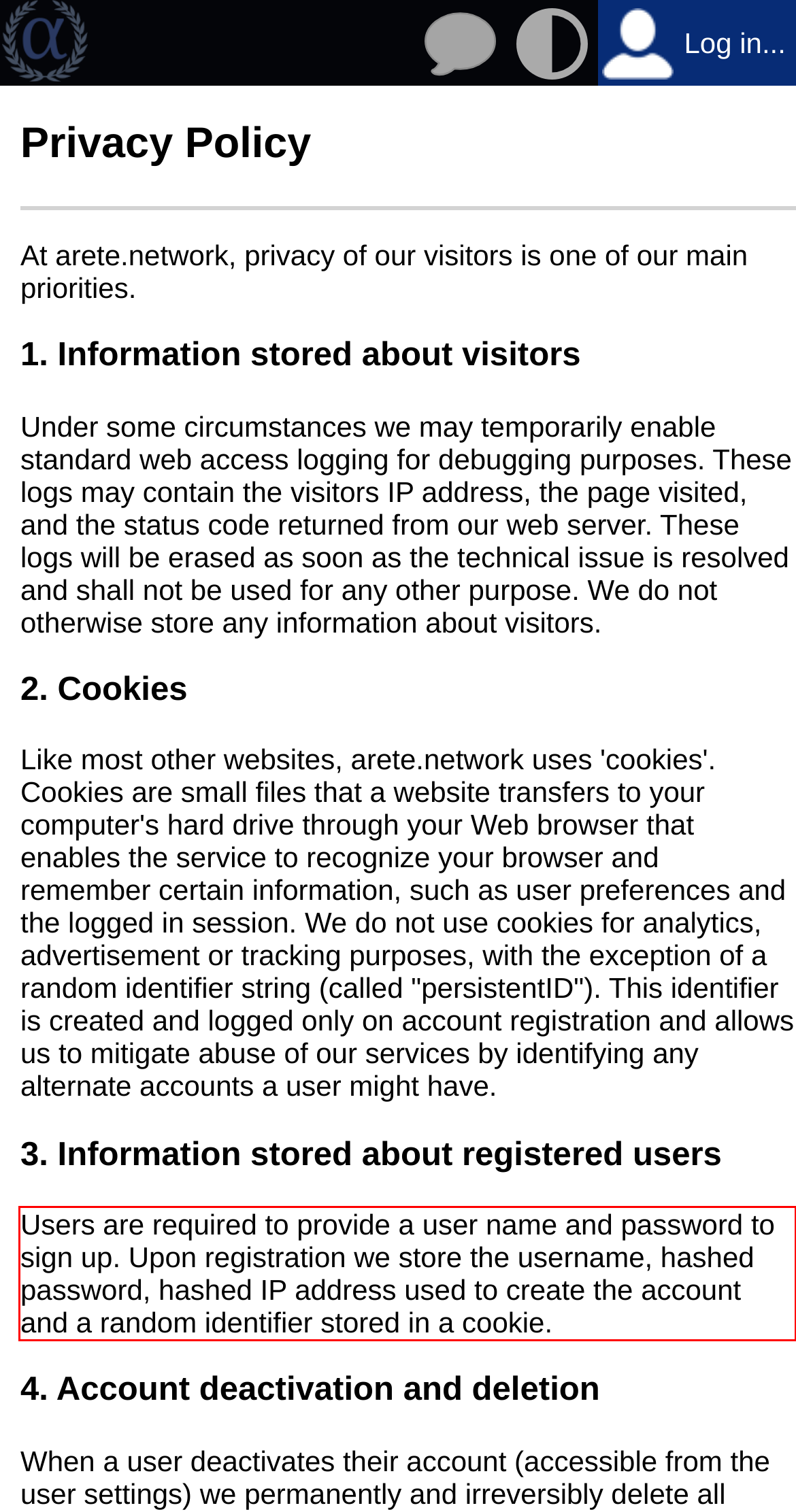Identify the text within the red bounding box on the webpage screenshot and generate the extracted text content.

Users are required to provide a user name and password to sign up. Upon registration we store the username, hashed password, hashed IP address used to create the account and a random identifier stored in a cookie.